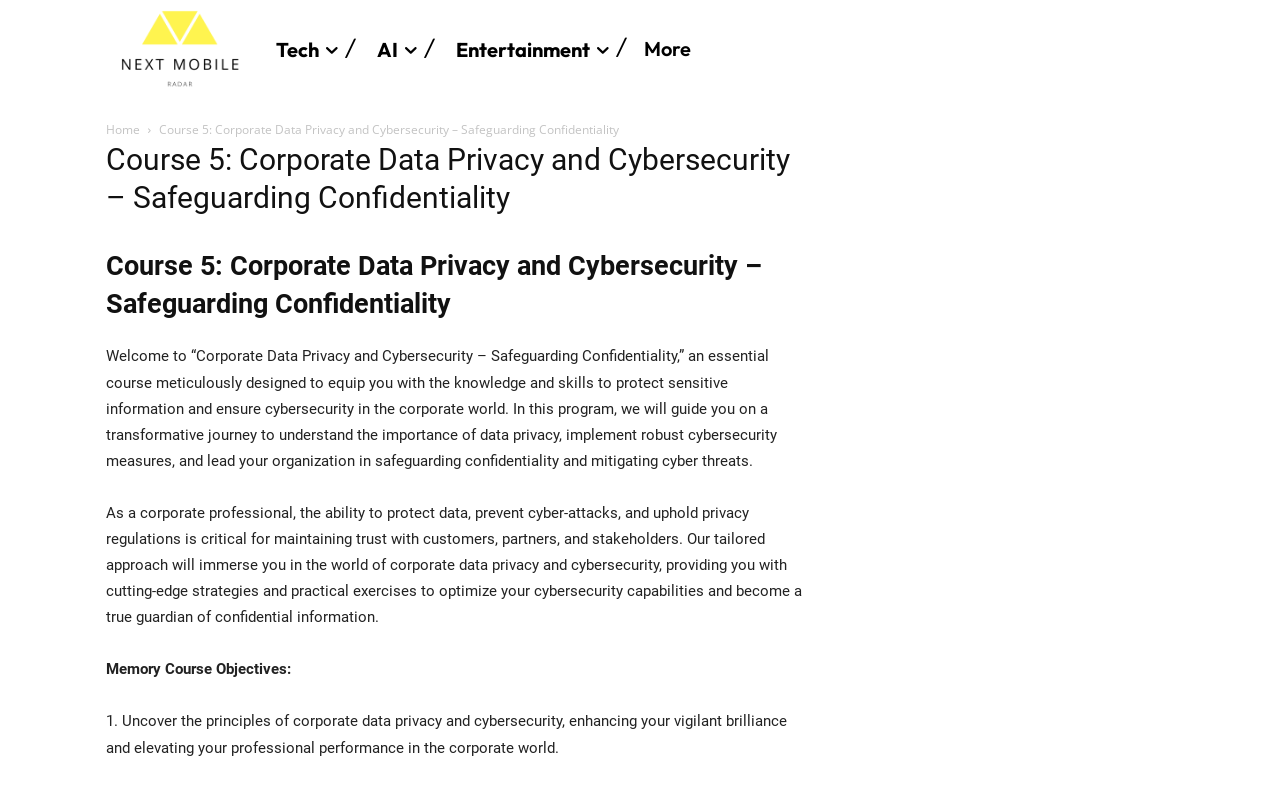What is the course title?
Look at the screenshot and respond with a single word or phrase.

Course 5